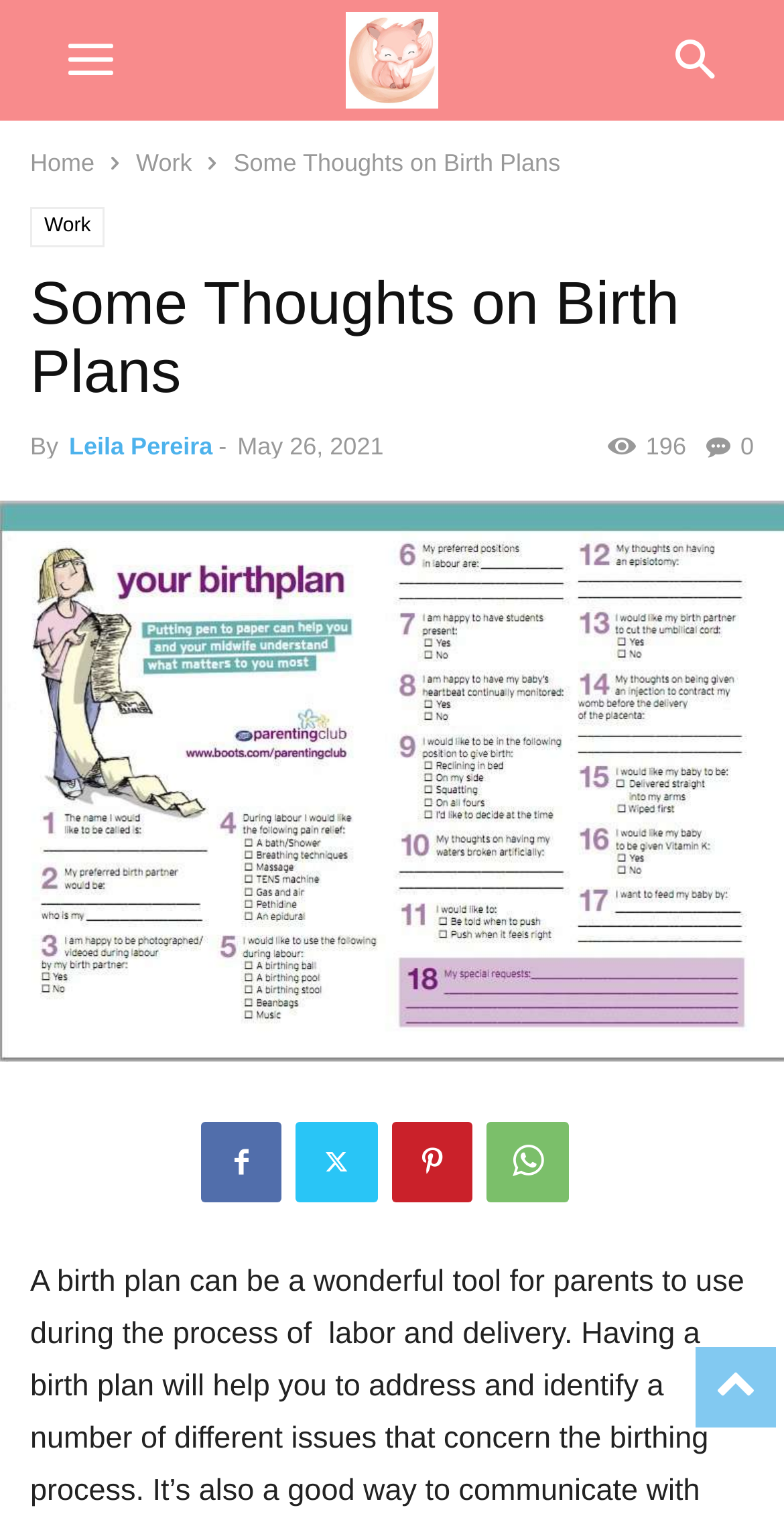Highlight the bounding box of the UI element that corresponds to this description: "Leila Pereira".

[0.088, 0.284, 0.271, 0.303]